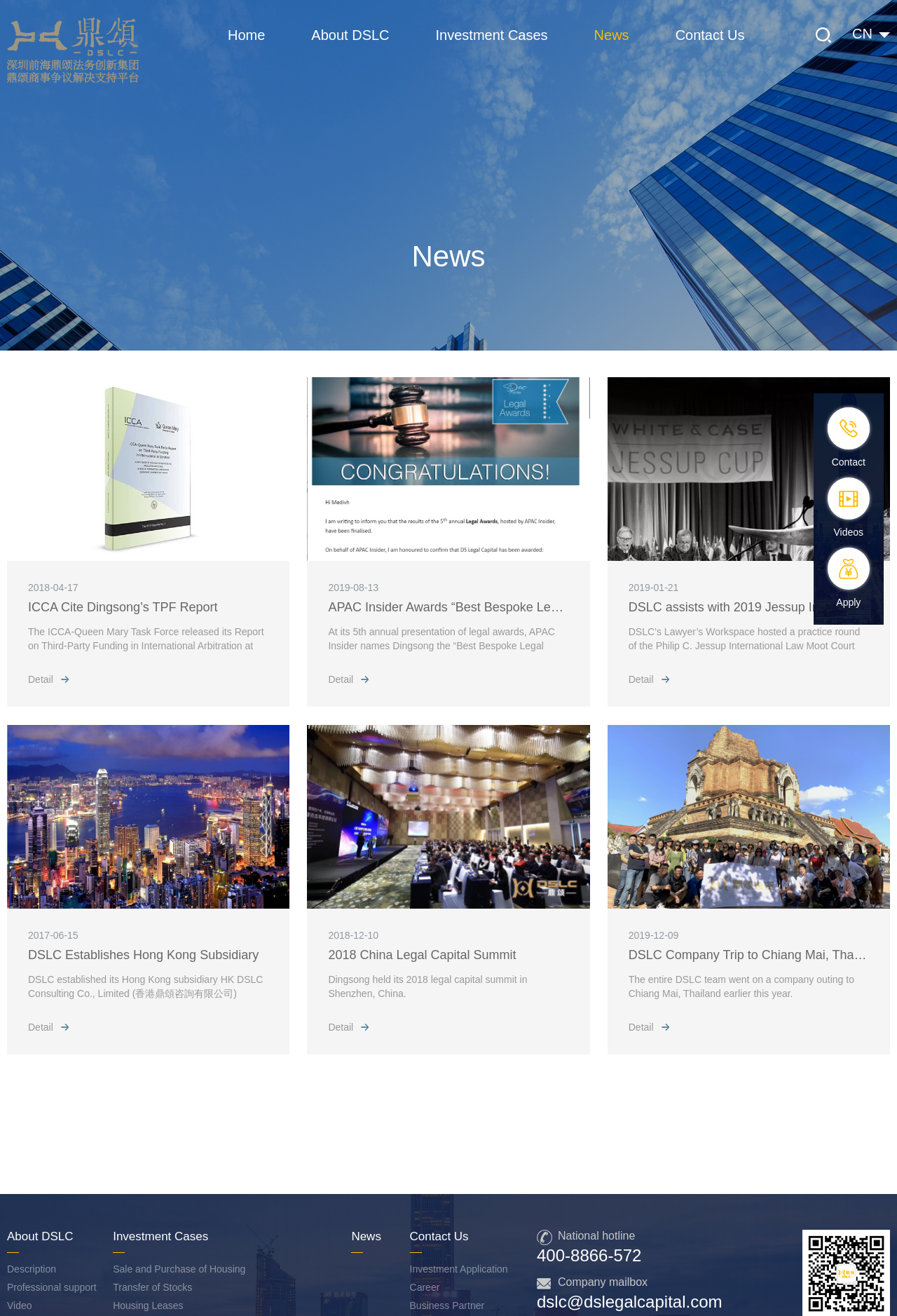Create a detailed summary of all the visual and textual information on the webpage.

The webpage is about Shenzhen Qianhai DS Legal Capital Co., Ltd., a legal capital company. At the top, there is a navigation menu with links to "Home", "About DSLC", "Investment Cases", "News", and "Contact Us". Below the navigation menu, there is a section with three links: "Contact", "Videos", and "Apply".

On the left side of the page, there is a sidebar with a logo and a list of links, including "Home", "About DSLC", "Investment Cases", "News", and "Contact Us". The sidebar also has a section with a heading "About DSLC" and three links: "Description", "Professional support", and "Video".

The main content of the page is divided into three sections. The first section has a heading "News" and lists several news articles with dates, titles, and brief descriptions. Each article has a "Detail" link to read more. The news articles are arranged in a vertical list, with the most recent article at the top.

The second section has a heading "About DSLC" and lists three links: "Description", "Professional support", and "Video". The third section has a heading "Investment Cases" and lists three links: "Sale and Purchase of Housing", "Transfer of Stocks", and "Housing Leases".

At the bottom of the page, there is a section with a heading "Contact Us" and three links: "Investment Application", "Career", and "Business Partner". There is also a section with a heading "News" and a single link to "News".